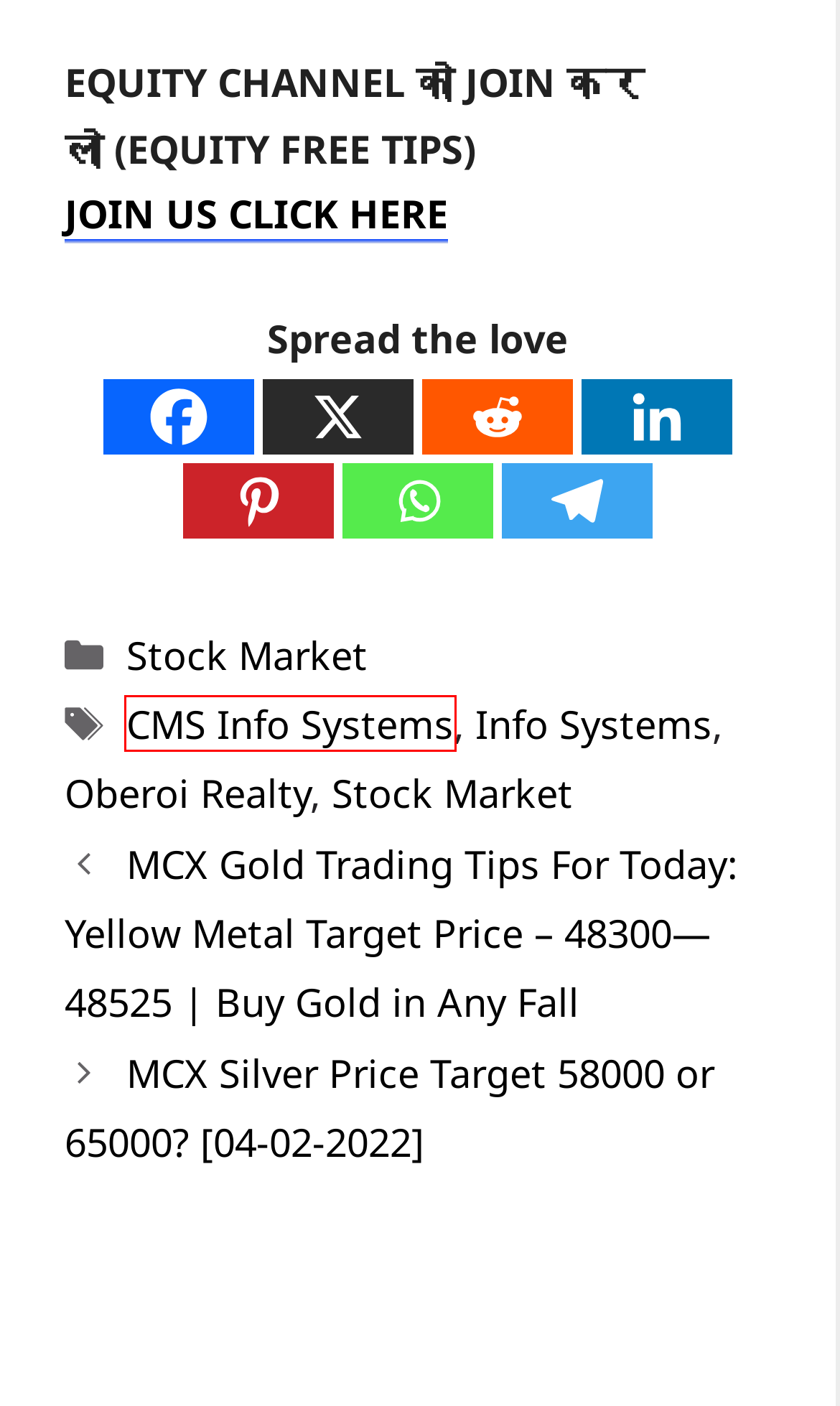You’re provided with a screenshot of a webpage that has a red bounding box around an element. Choose the best matching webpage description for the new page after clicking the element in the red box. The options are:
A. Best MCX Natural Gas Intraday Trading Tips For Today By Neal Bhai
B. MCX Gold Trading Tips For Today: Yellow Metal Target Price - 48300 [04-02-2022]
C. MCX Silver Price Target 58000 or 65000? [04-02-2022] | MCX Silver Tips | Gold Silver Reports
D. Stock Market | Gold Silver Reports
E. CMS Info Systems | Gold Silver Reports
F. Best Free Stock Market Trading Strategies - Gold Silver Reports
G. Oberoi Realty | Gold Silver Reports
H. Info Systems | Gold Silver Reports

E